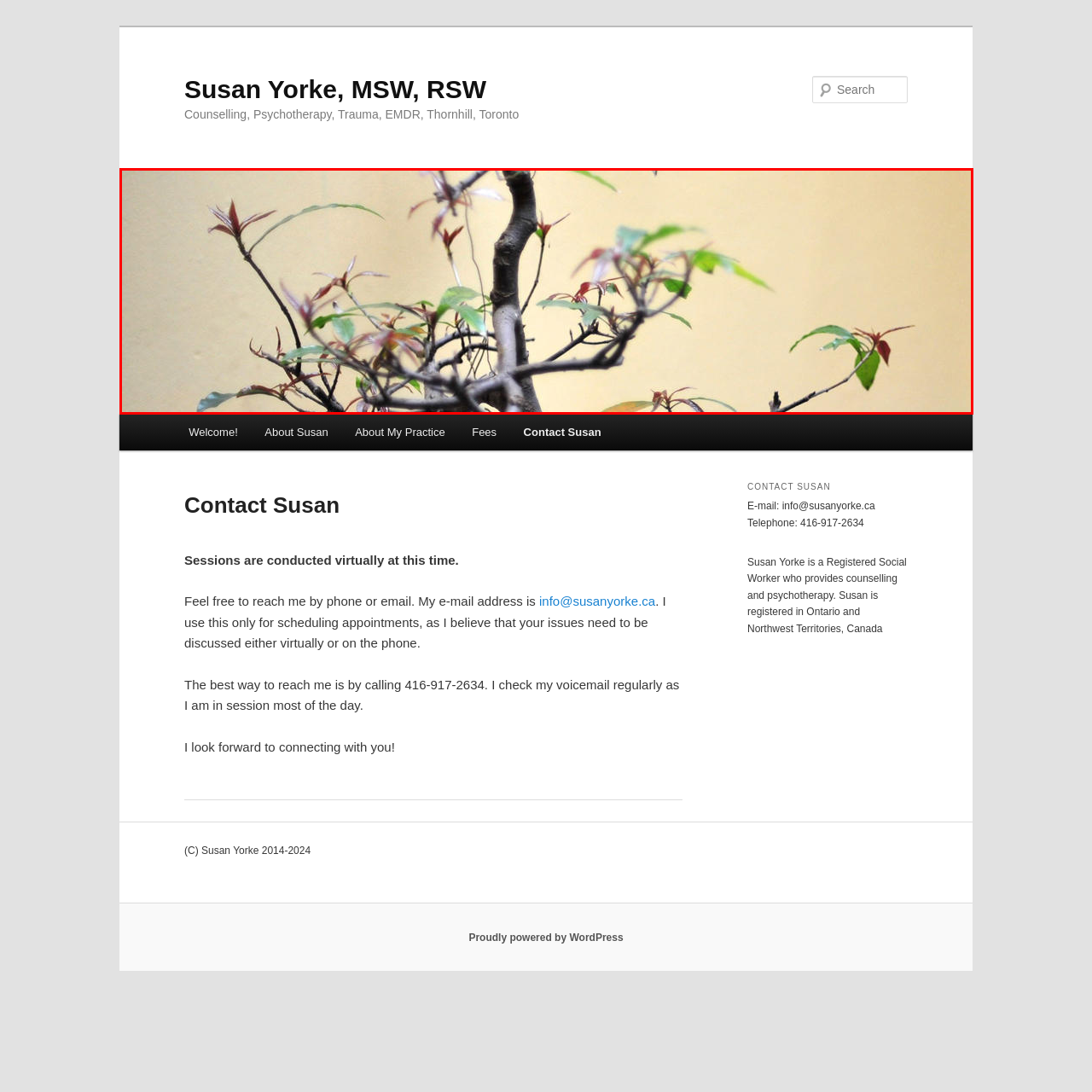Look at the image within the red outlined box, What is the color of the leaves? Provide a one-word or brief phrase answer.

green to reddish-brown